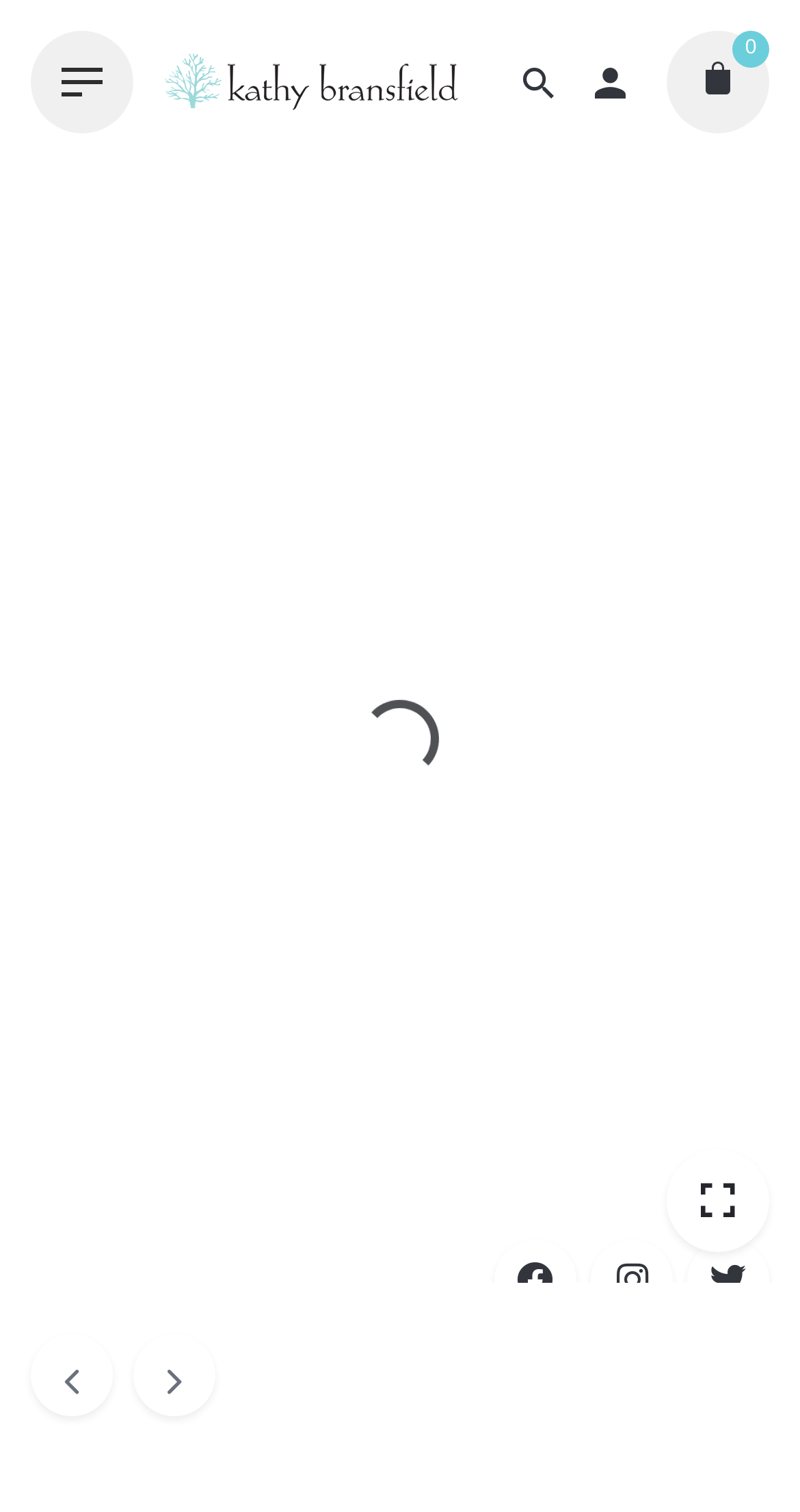What is the category of the product?
Answer the question with just one word or phrase using the image.

Family & Friends